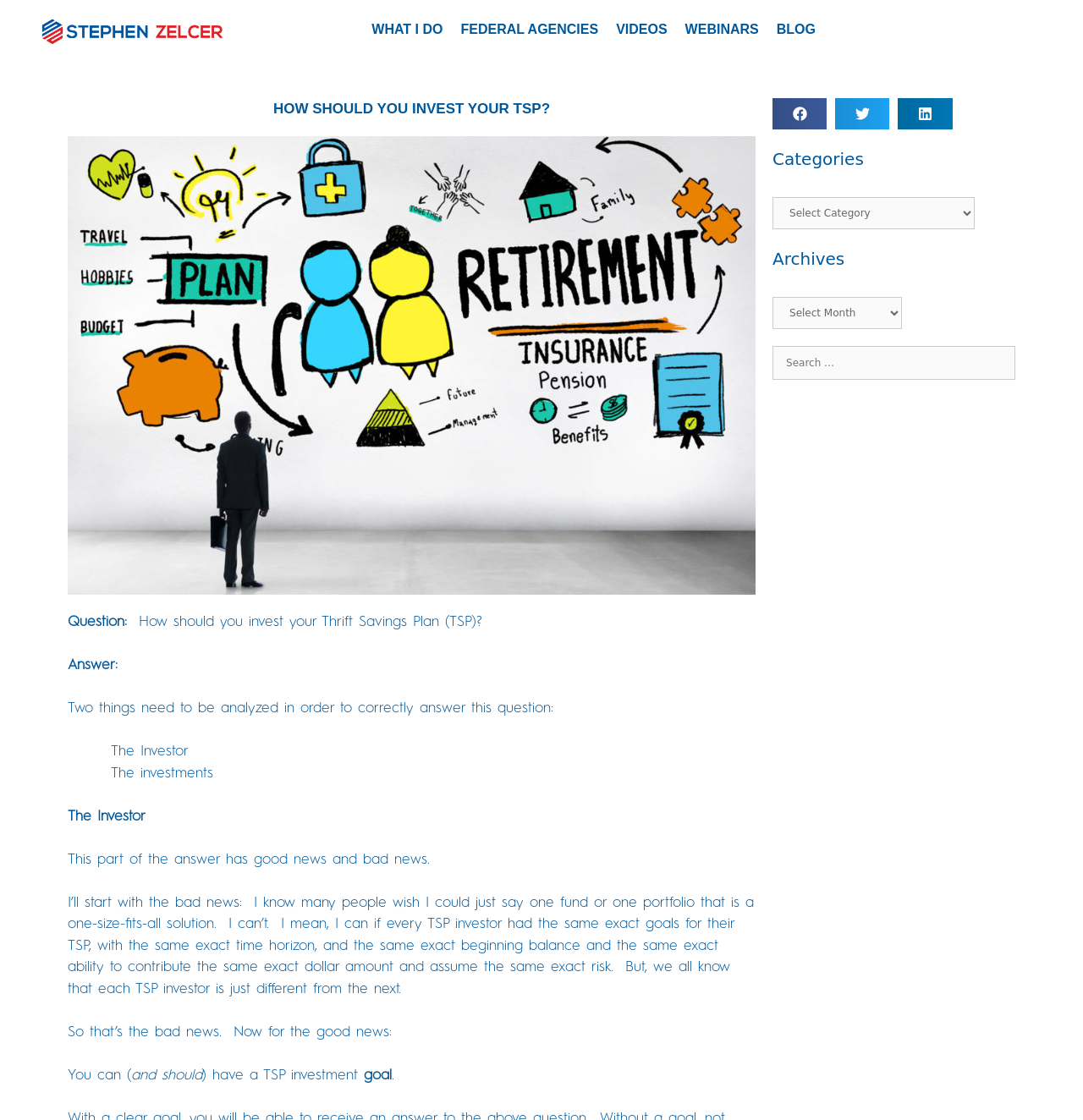How many social media sharing buttons are there?
Relying on the image, give a concise answer in one word or a brief phrase.

3